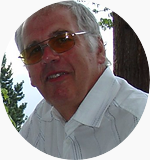Offer an in-depth caption that covers the entire scene depicted in the image.

The image features Ian Westrope, a dedicated parish councillor from Steeple Bumpstead. Seen smiling, he embodies a connection to his community, having lived or worked in the village for 68 of his 73 years. Westrope reflects a lifetime of involvement in local affairs, participating in various community organizations and contributing to the village's vibrant life. A family man whose children and grandchildren have also attended the local school, his commitment extends to his family's long-standing business, Westrope Motors. His interests include classic cars and aviation, alongside being an active member of St Mary's Church and the local bowls club. The image captures not just his likeness, but also the essence of a community leader deeply invested in the welfare of Steeple Bumpstead.